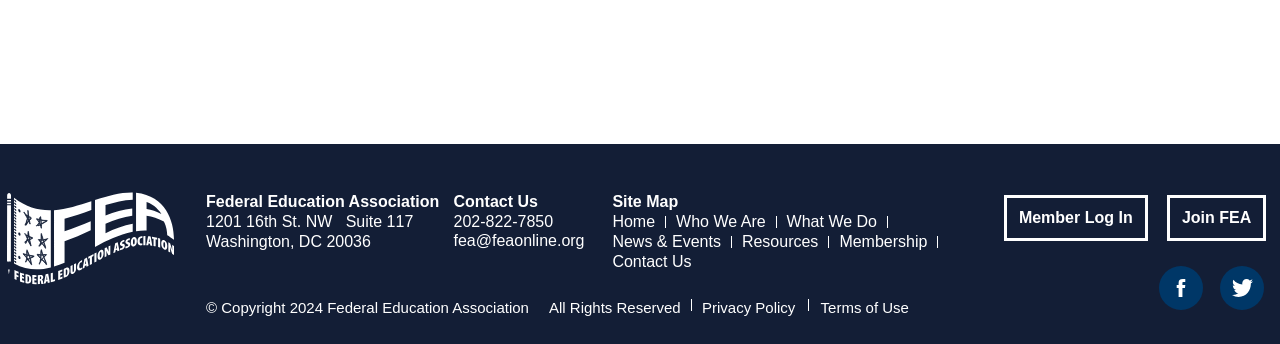What is the copyright year of the Federal Education Association website?
Refer to the screenshot and answer in one word or phrase.

2024